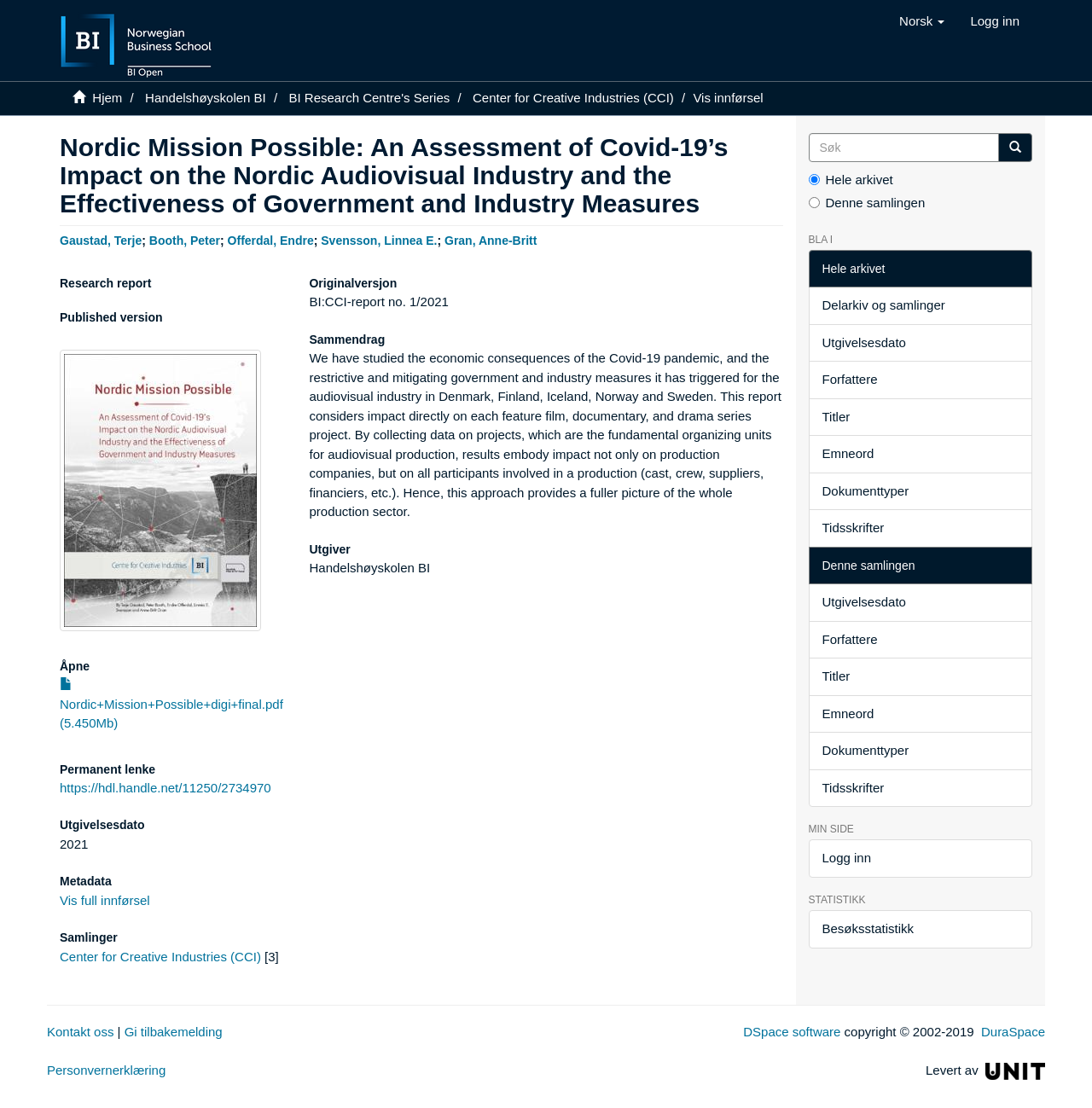Who are the authors of the report?
Please use the image to deliver a detailed and complete answer.

The authors of the report can be found in the heading element with the text 'Gaustad, Terje; Booth, Peter; Offerdal, Endre; Svensson, Linnea E.; Gran, Anne-Britt'. This element is located below the title of the report, indicating that it lists the authors of the report.